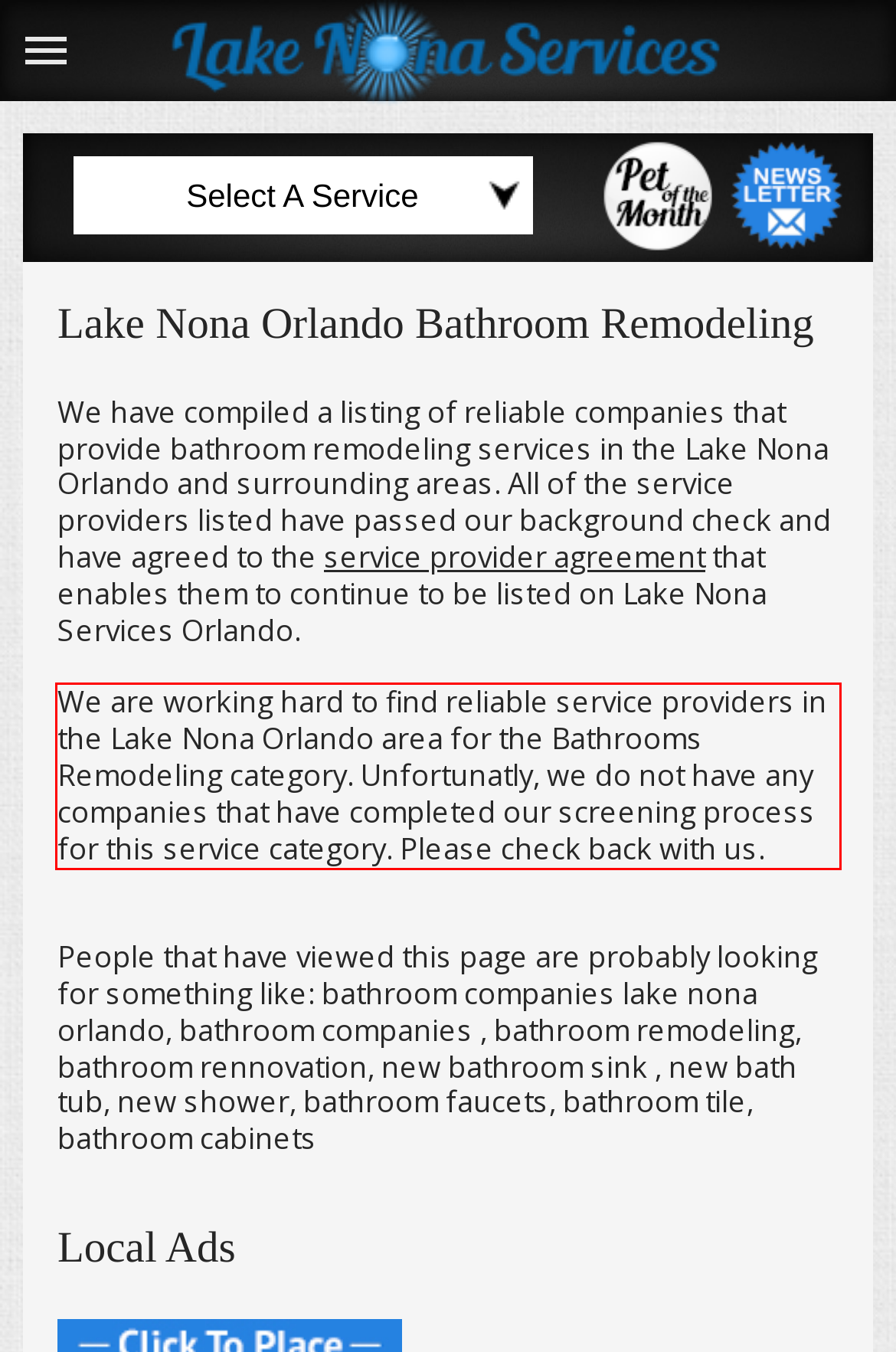From the screenshot of the webpage, locate the red bounding box and extract the text contained within that area.

We are working hard to find reliable service providers in the Lake Nona Orlando area for the Bathrooms Remodeling category. Unfortunatly, we do not have any companies that have completed our screening process for this service category. Please check back with us.